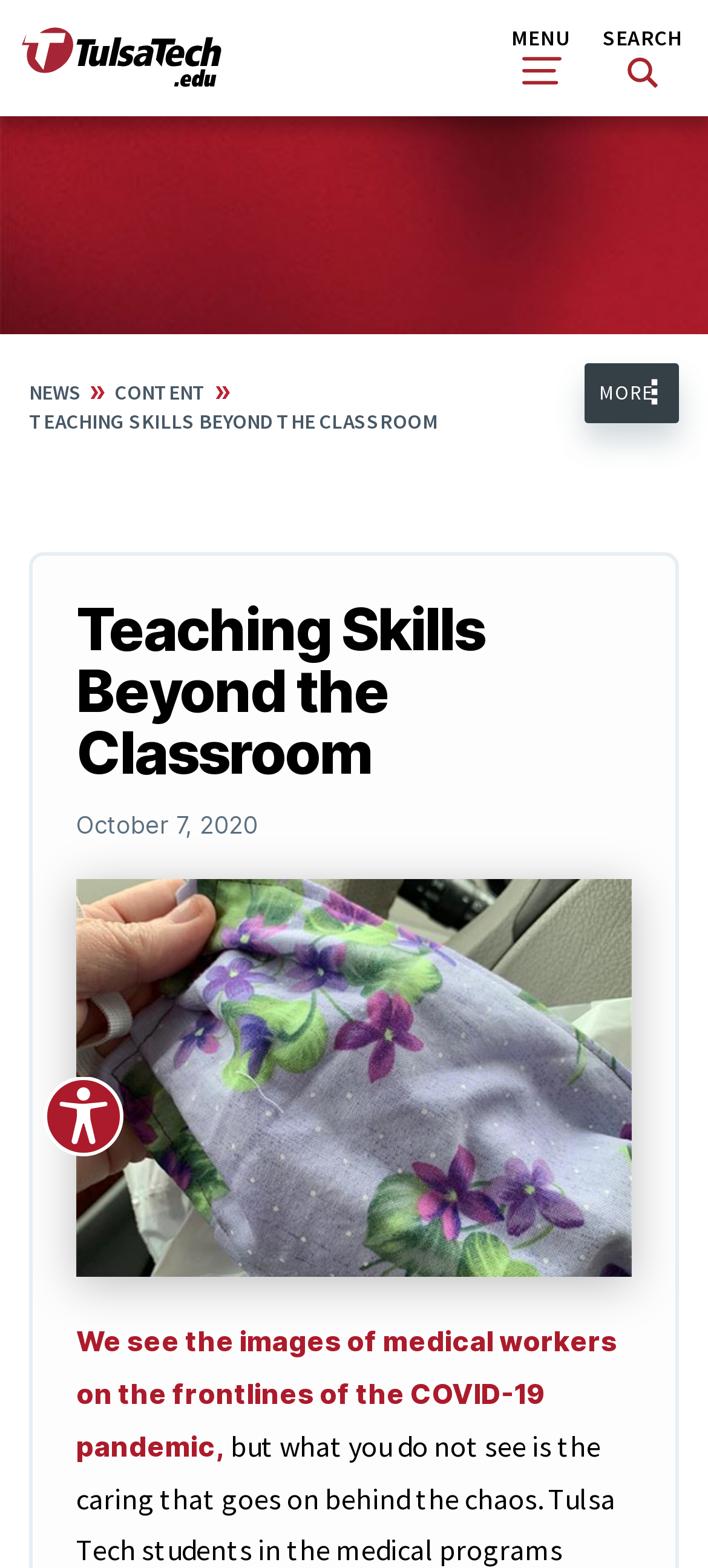Identify the bounding box coordinates for the UI element described as follows: "Teaching Skills Beyond the Classroom". Ensure the coordinates are four float numbers between 0 and 1, formatted as [left, top, right, bottom].

[0.041, 0.259, 0.617, 0.278]